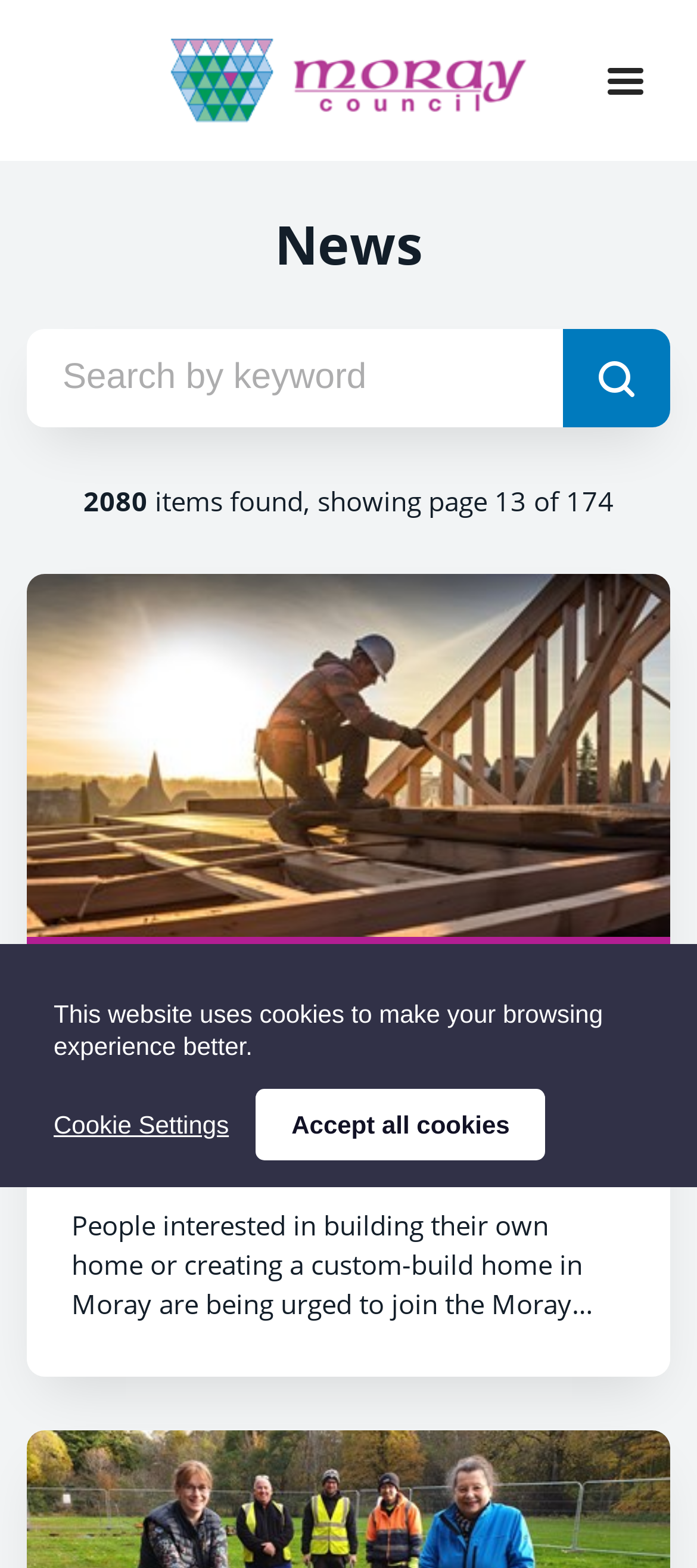Give a succinct answer to this question in a single word or phrase: 
What is the date of the news item?

03 NOV 2023